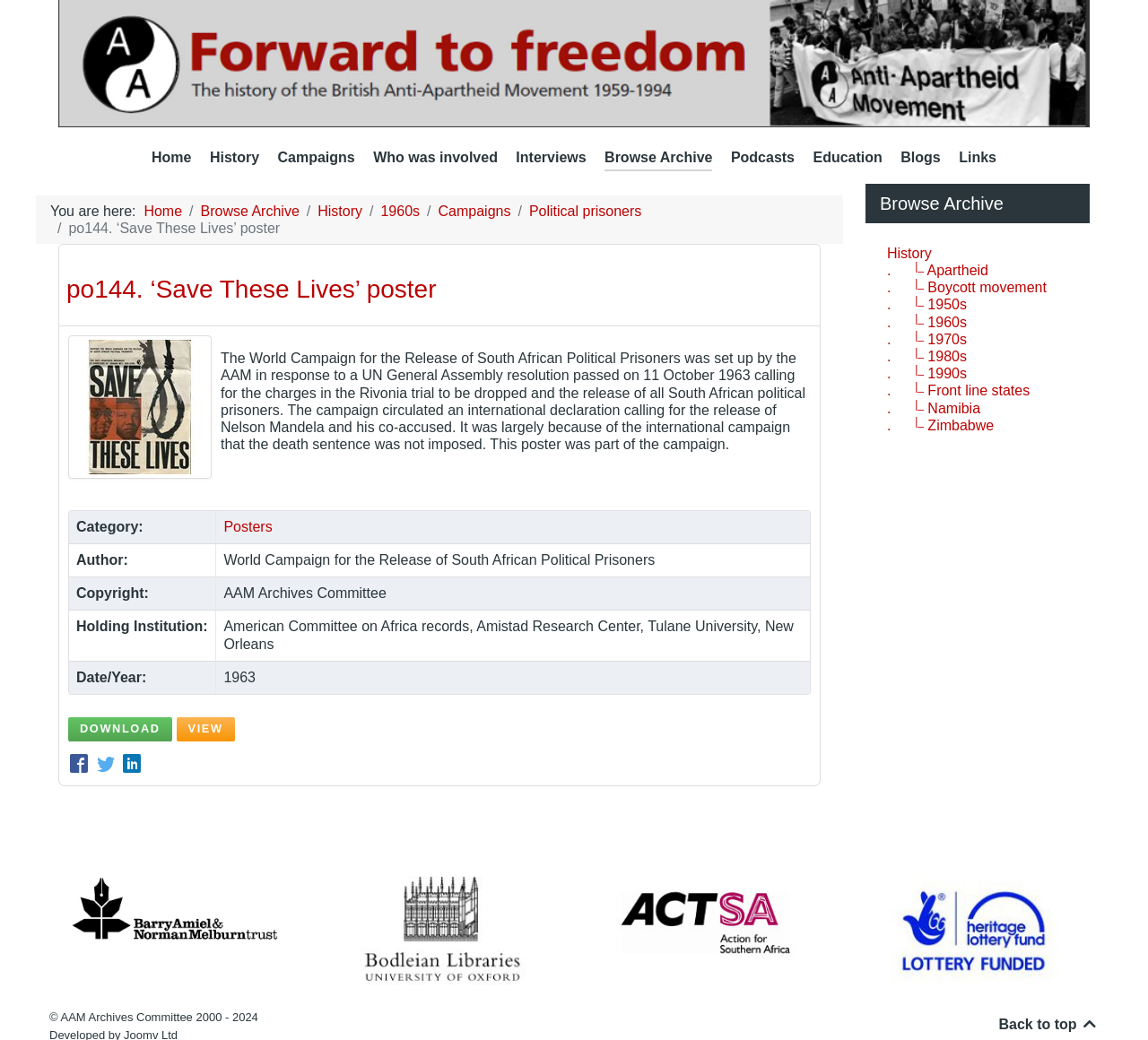Please respond in a single word or phrase: 
What is the name of the campaign mentioned in the poster?

World Campaign for the Release of South African Political Prisoners